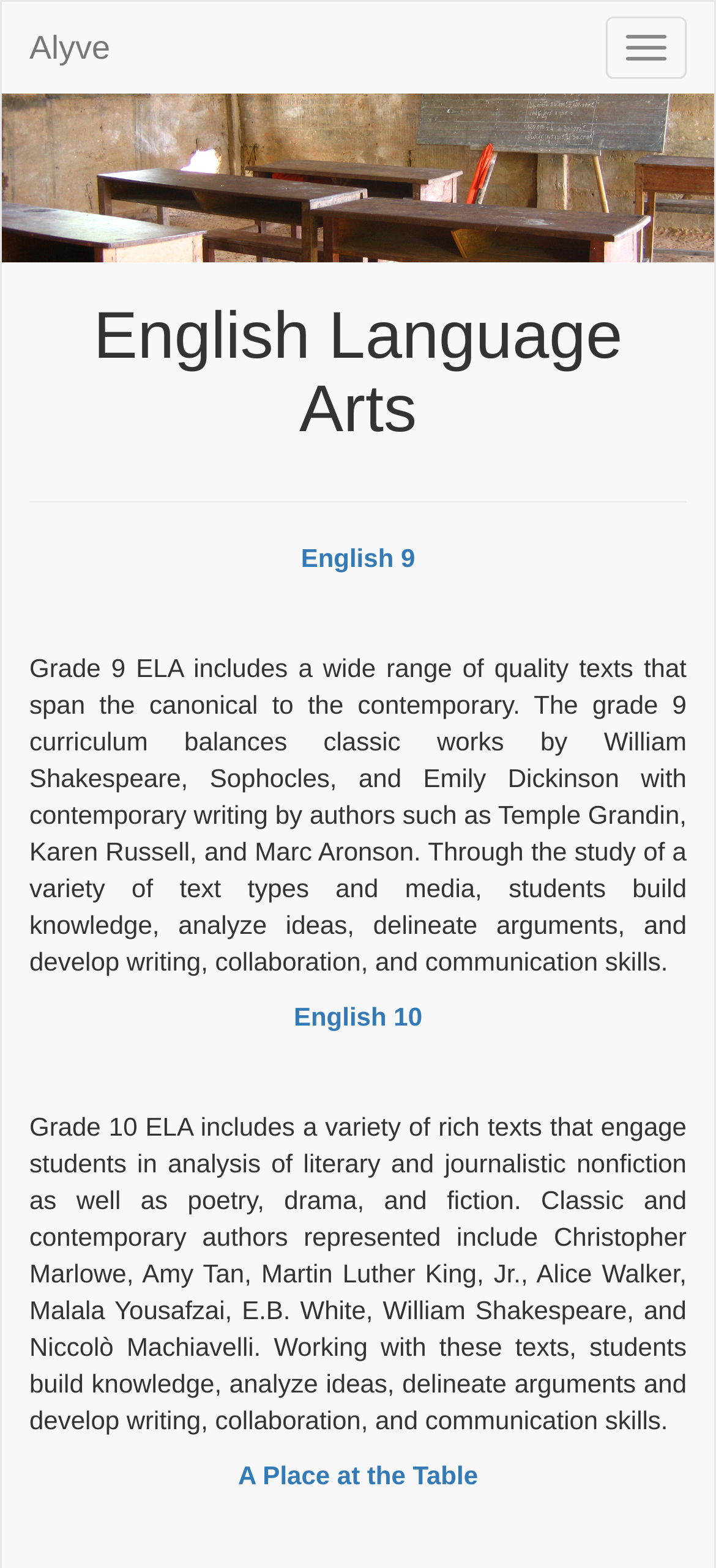What is the main topic of the webpage?
Using the image as a reference, answer the question with a short word or phrase.

English Language Arts